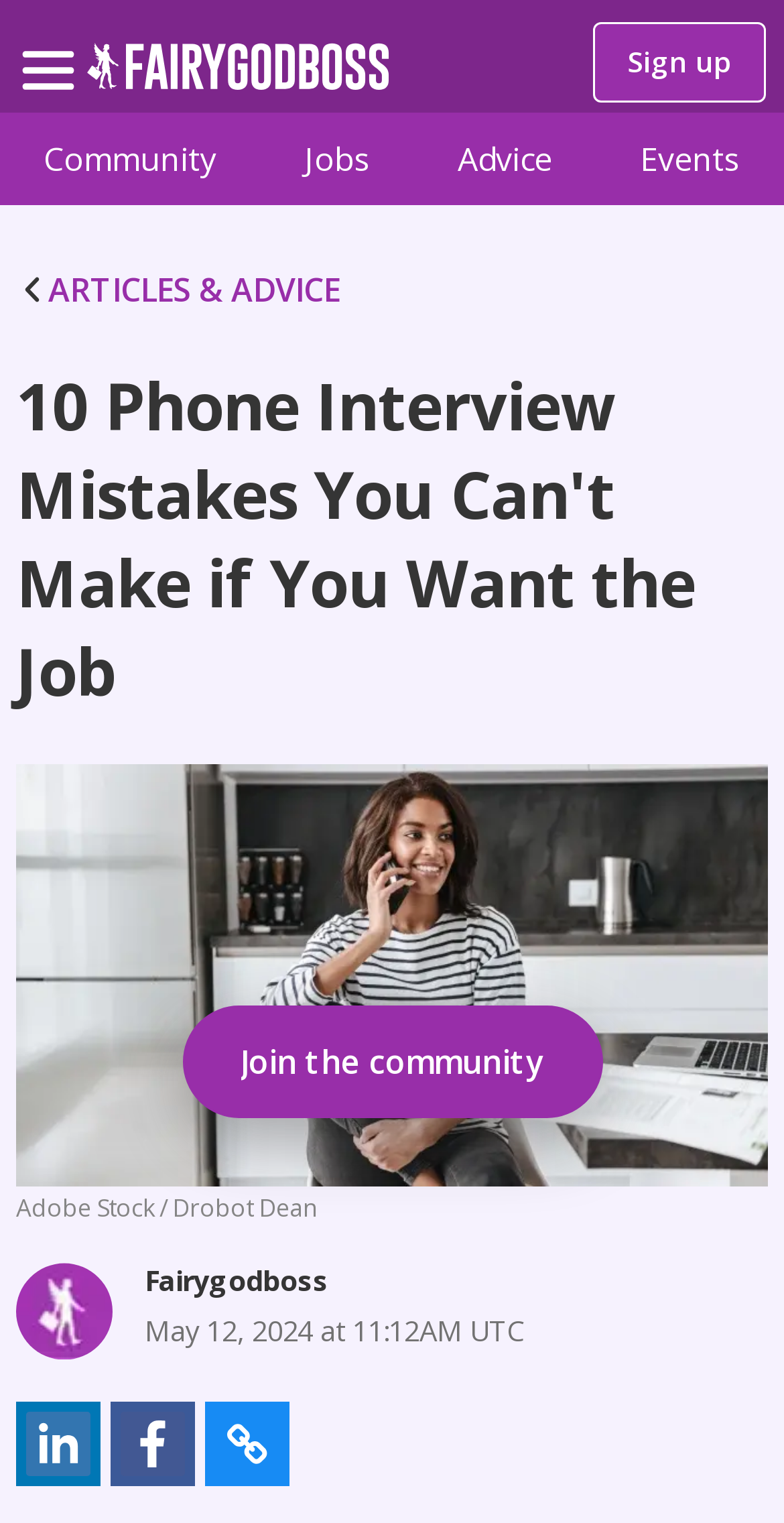Find and extract the text of the primary heading on the webpage.

10 Phone Interview Mistakes You Can't Make if You Want the Job